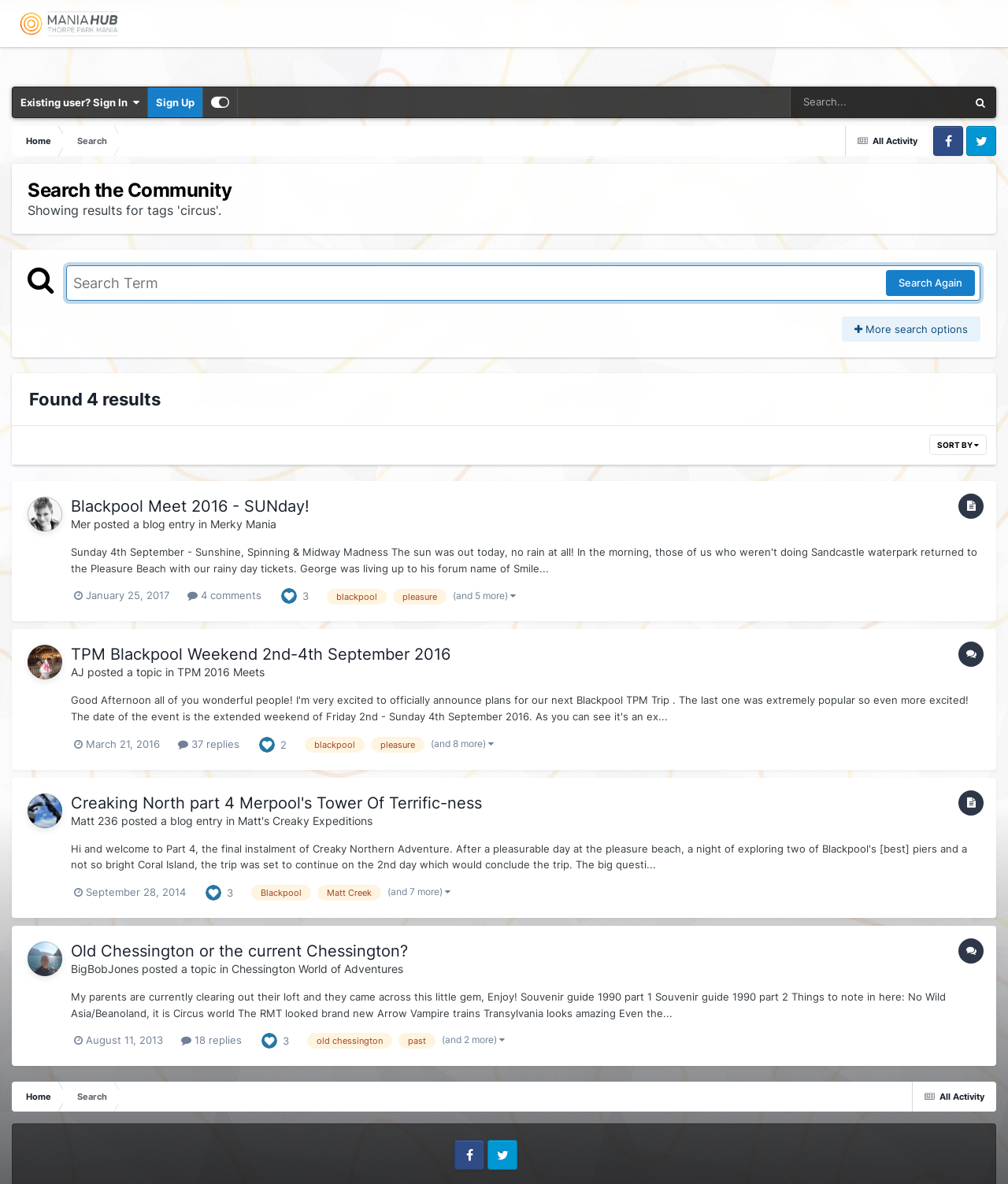Determine the title of the webpage and give its text content.

Search the Community